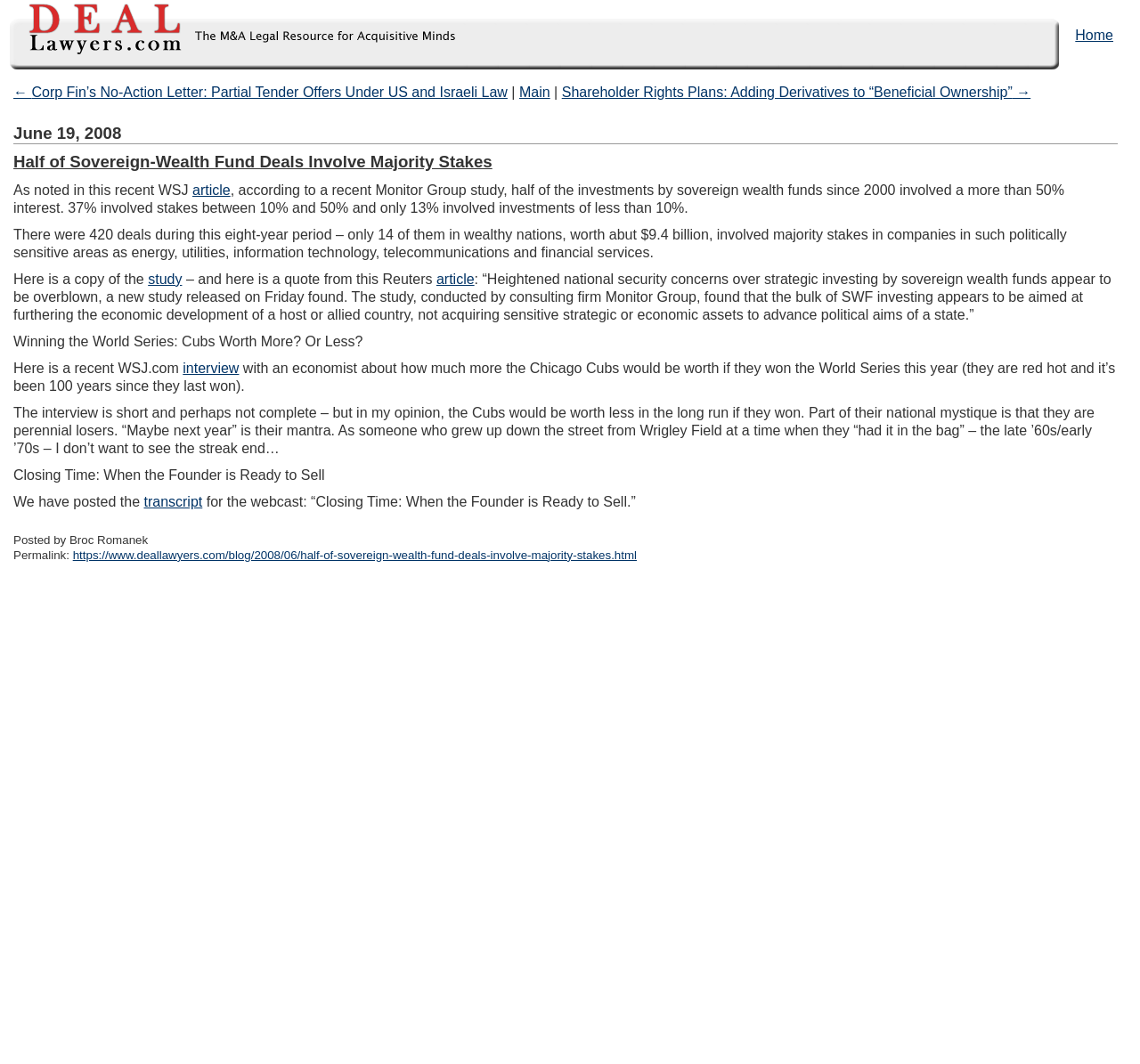Please locate the bounding box coordinates of the element that needs to be clicked to achieve the following instruction: "Click the 'Home' link". The coordinates should be four float numbers between 0 and 1, i.e., [left, top, right, bottom].

[0.943, 0.026, 0.977, 0.04]